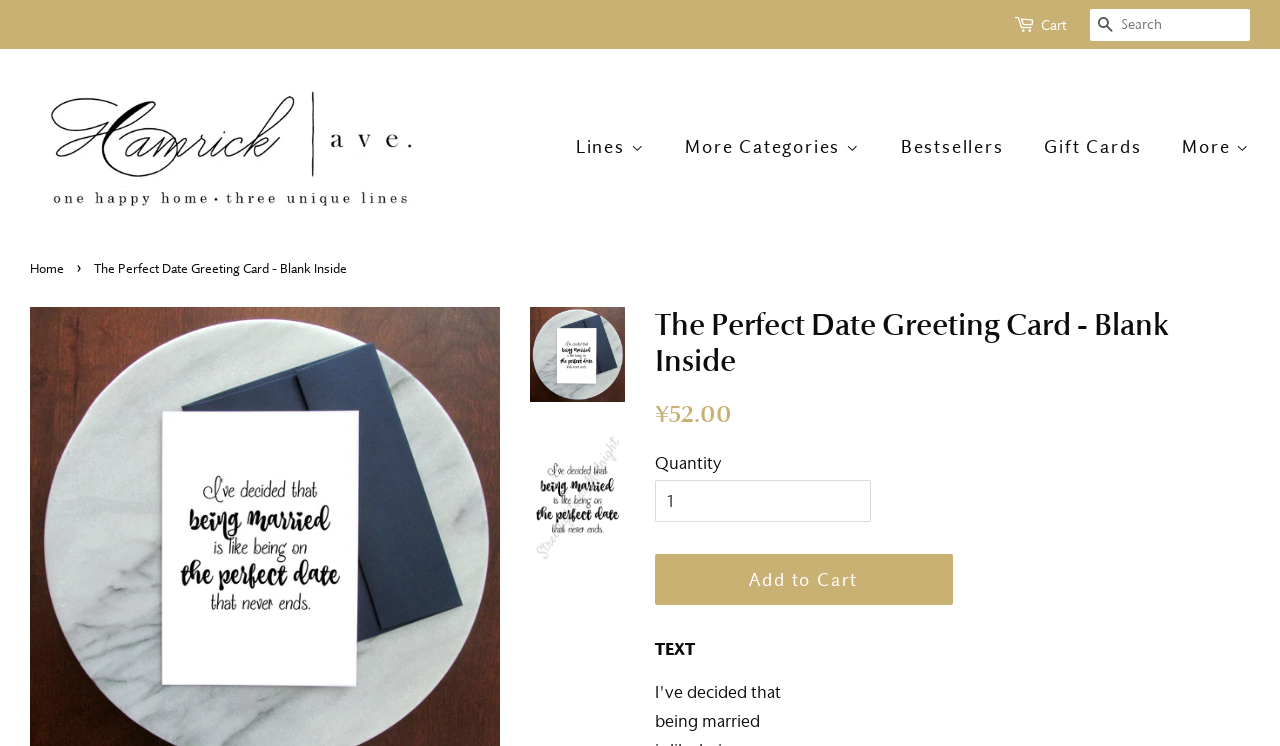Please determine the bounding box coordinates of the section I need to click to accomplish this instruction: "View The Perfect Date Greeting Card details".

[0.414, 0.411, 0.488, 0.538]